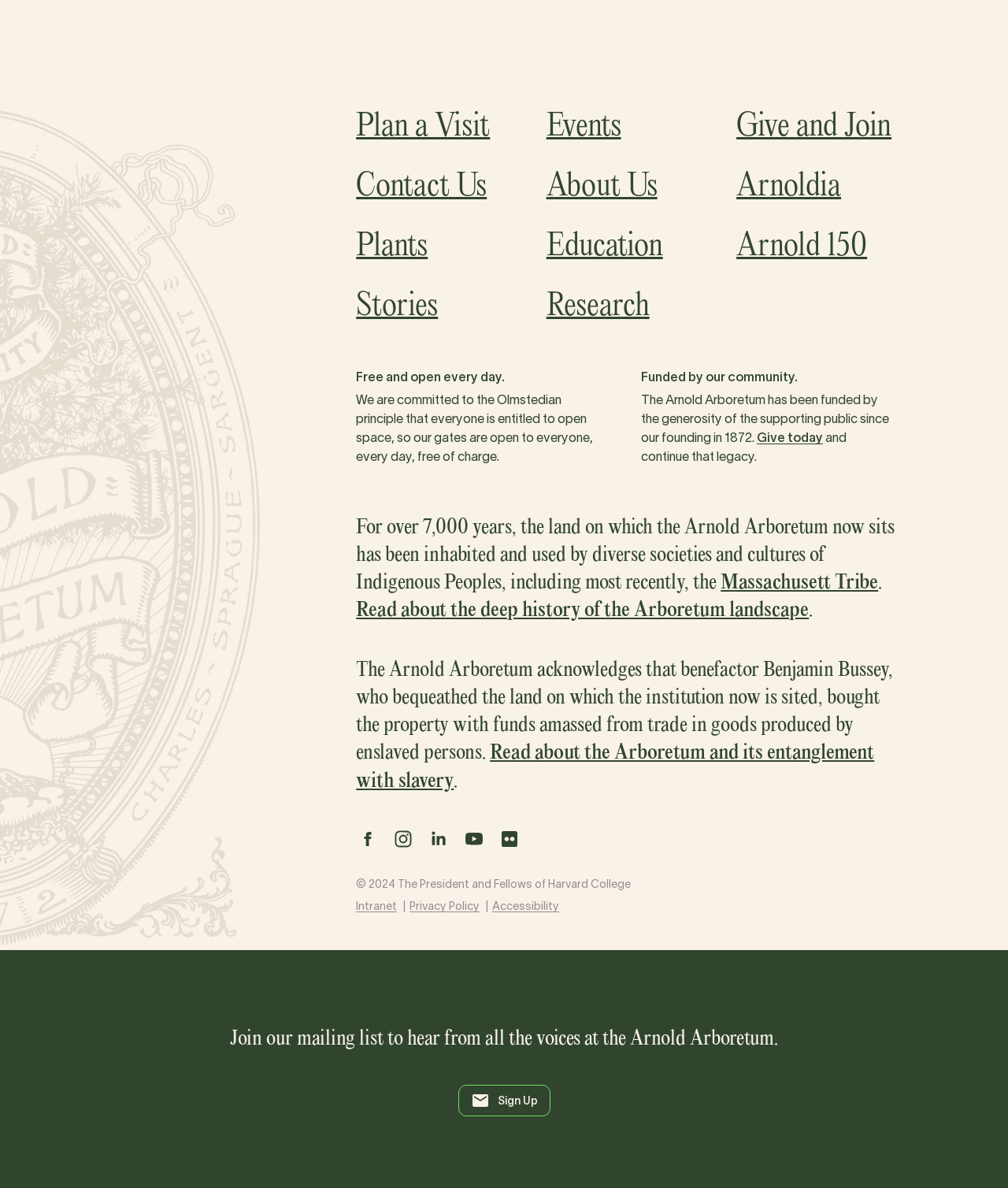Find the bounding box coordinates for the HTML element described as: "Plan a Visit". The coordinates should consist of four float values between 0 and 1, i.e., [left, top, right, bottom].

[0.353, 0.091, 0.486, 0.121]